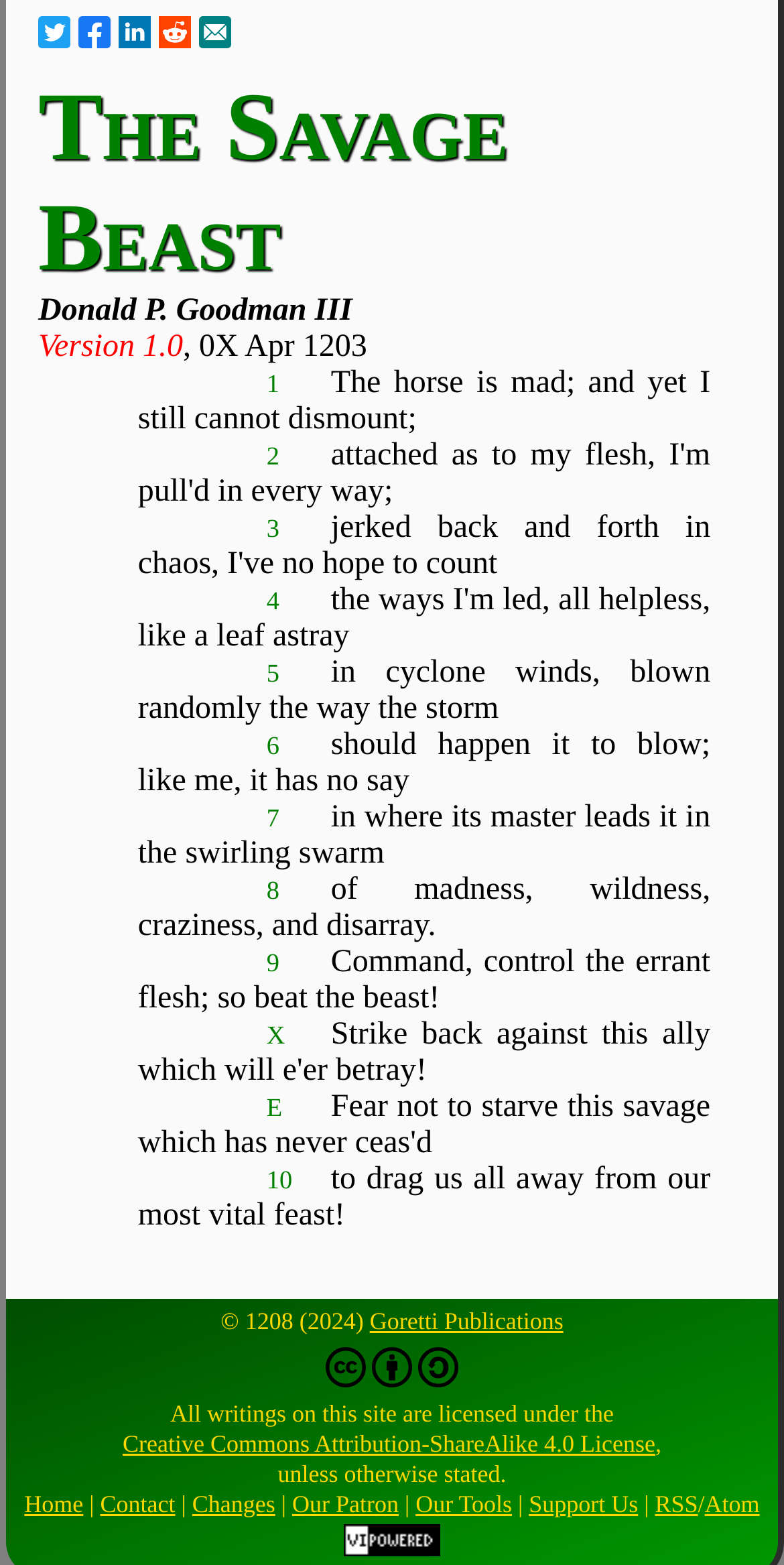Determine the bounding box coordinates for the UI element described. Format the coordinates as (top-left x, top-left y, bottom-right x, bottom-right y) and ensure all values are between 0 and 1. Element description: Changes

[0.245, 0.952, 0.351, 0.97]